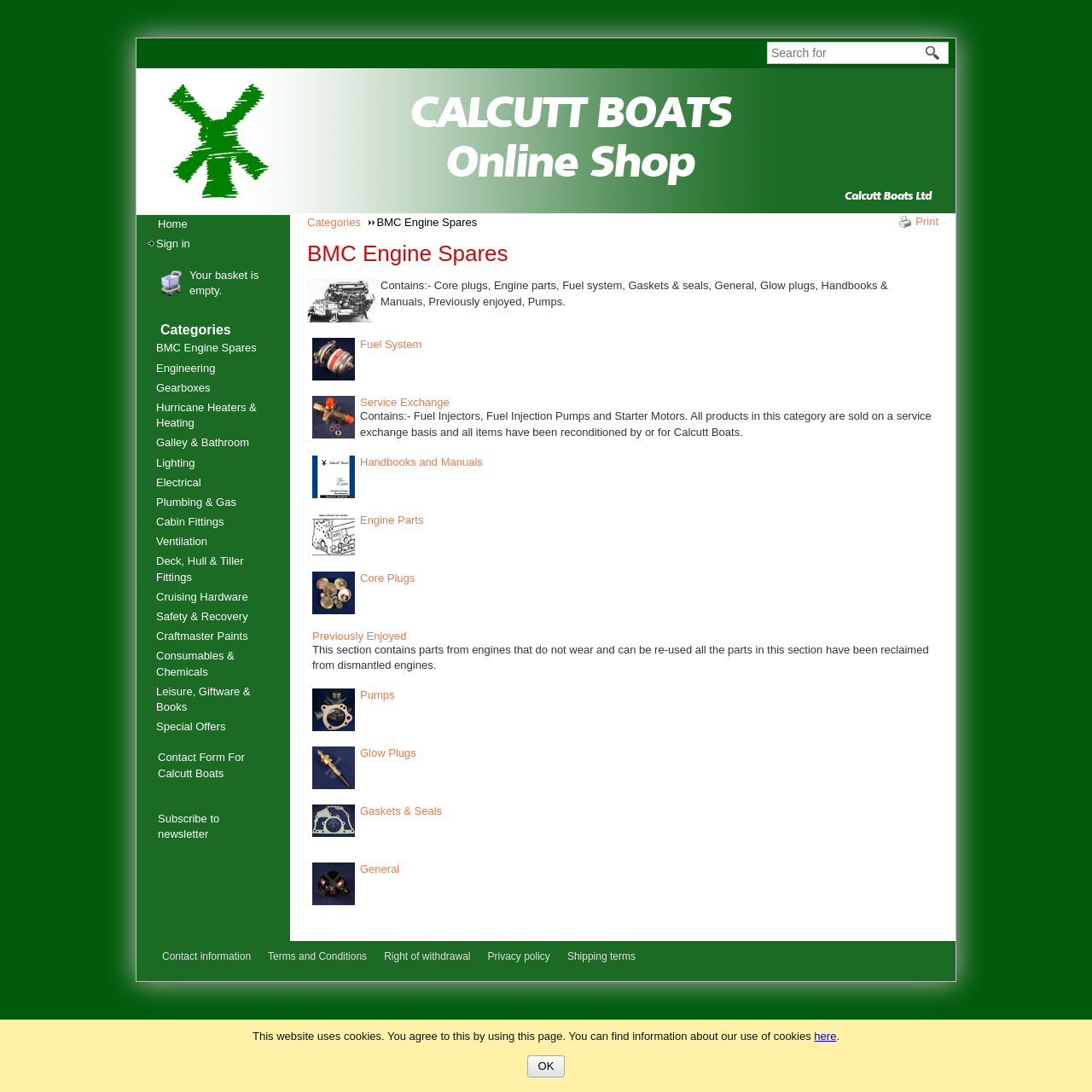Please locate the bounding box coordinates of the region I need to click to follow this instruction: "View BMC Engine Spares categories".

[0.143, 0.313, 0.235, 0.325]